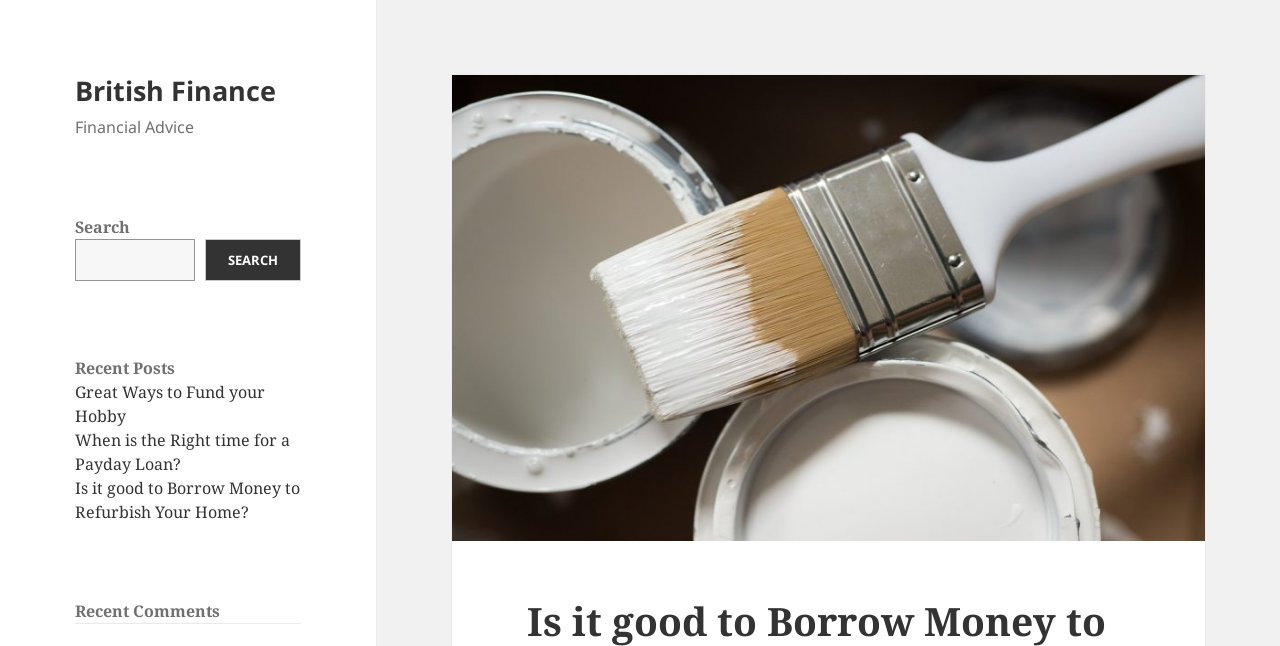What is the category of the article 'Great Ways to Fund your Hobby'?
Can you give a detailed and elaborate answer to the question?

The article 'Great Ways to Fund your Hobby' is listed under the 'Recent Posts' section, and since the webpage is categorized under 'Financial Advice', it can be inferred that the article belongs to the same category.